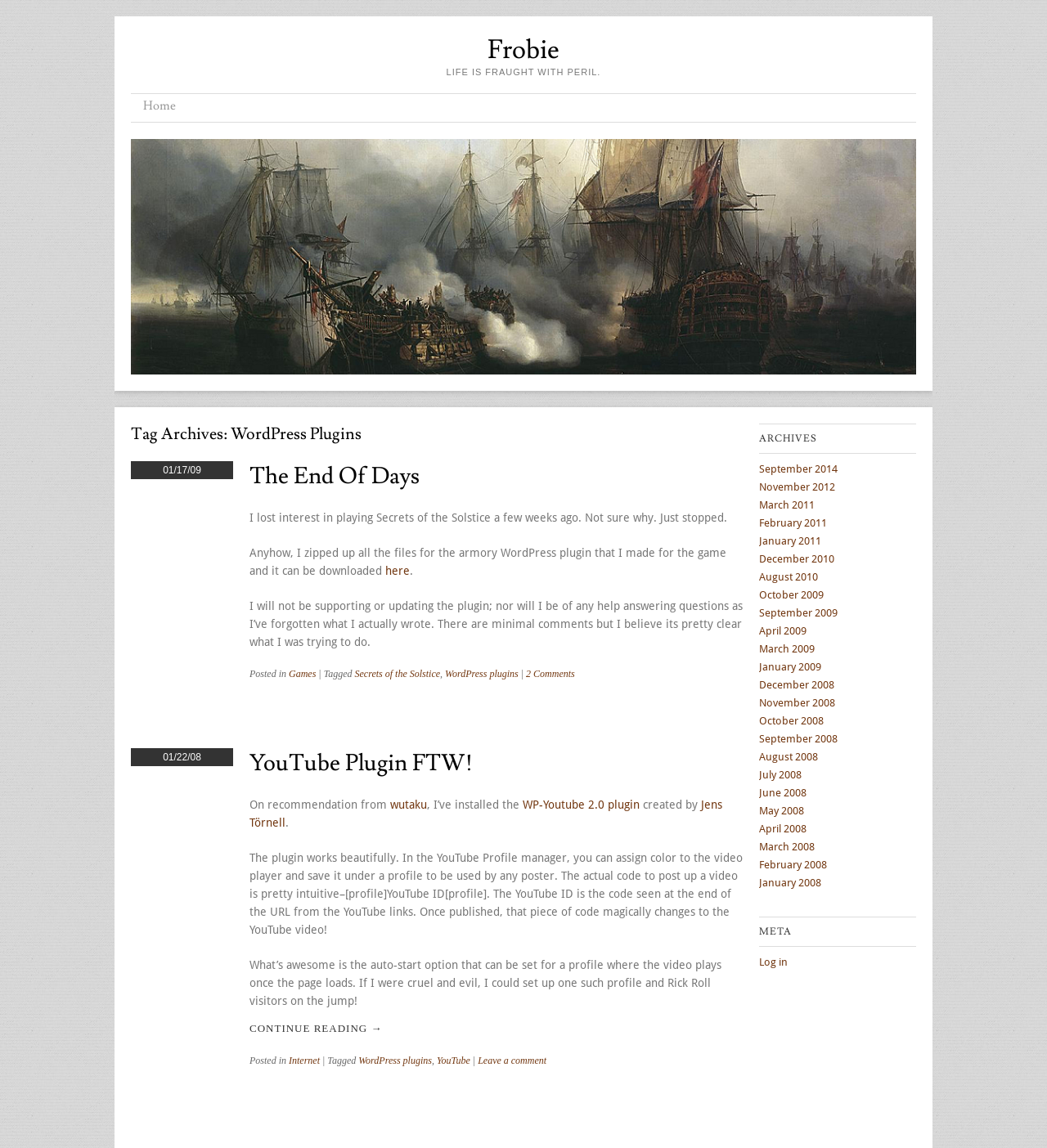Using the provided element description, identify the bounding box coordinates as (top-left x, top-left y, bottom-right x, bottom-right y). Ensure all values are between 0 and 1. Description: February 2011

[0.725, 0.45, 0.79, 0.461]